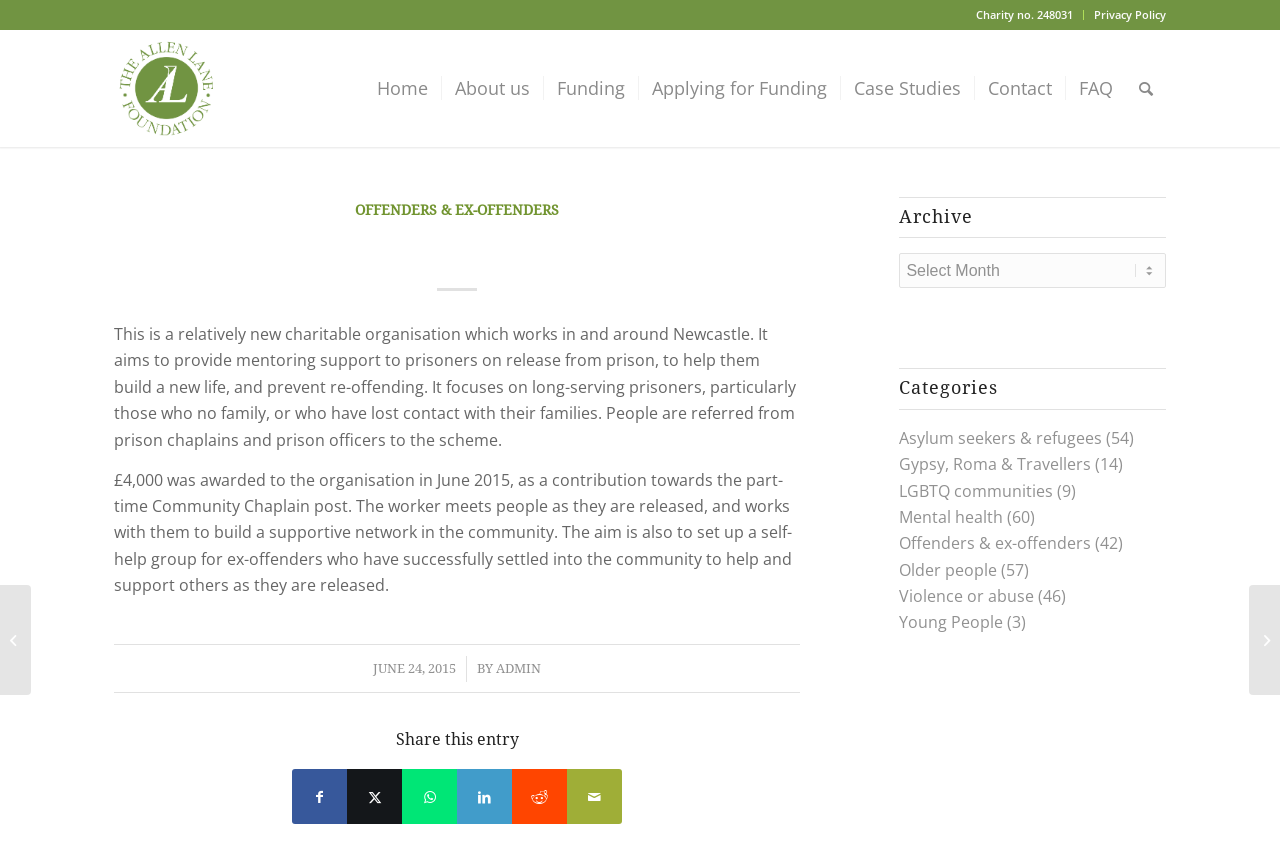Generate the text content of the main heading of the webpage.

SHIRLEY COMMUNITY CHAPLAINCY